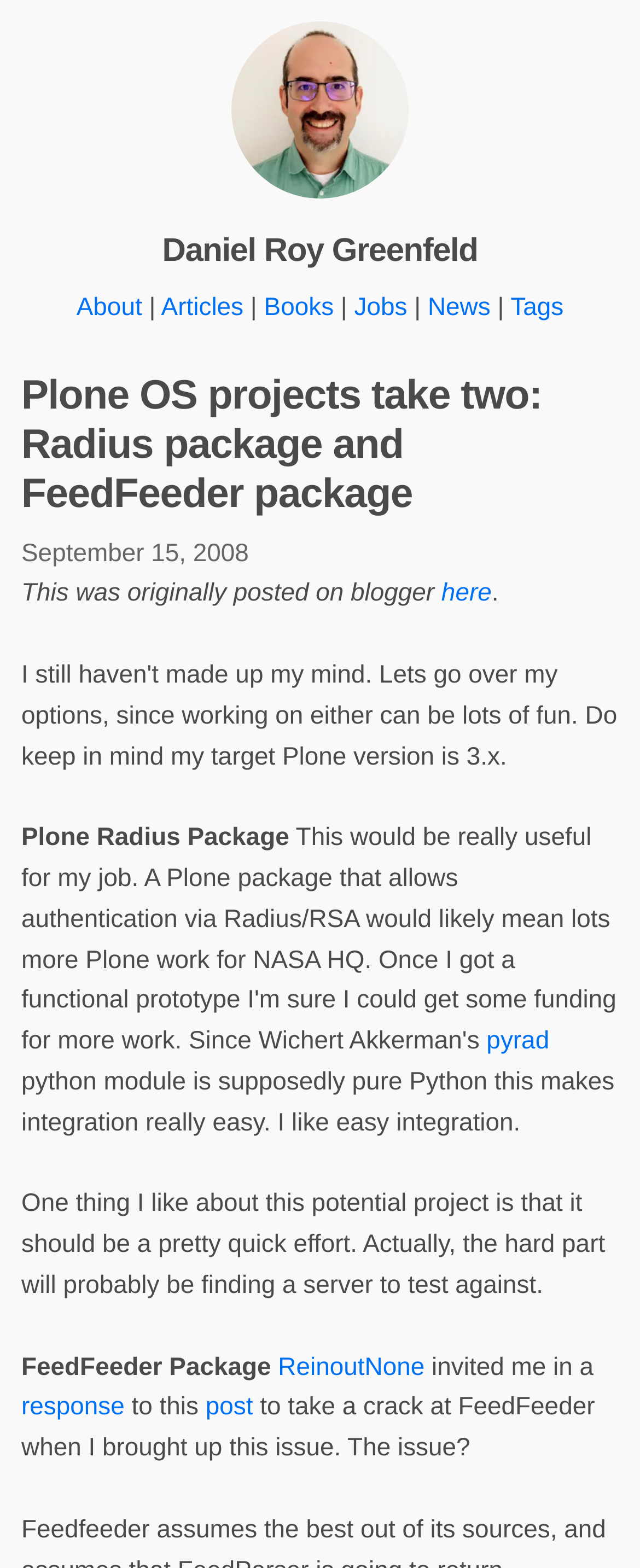Give a one-word or short phrase answer to this question: 
What is the author's name?

Daniel Roy Greenfeld